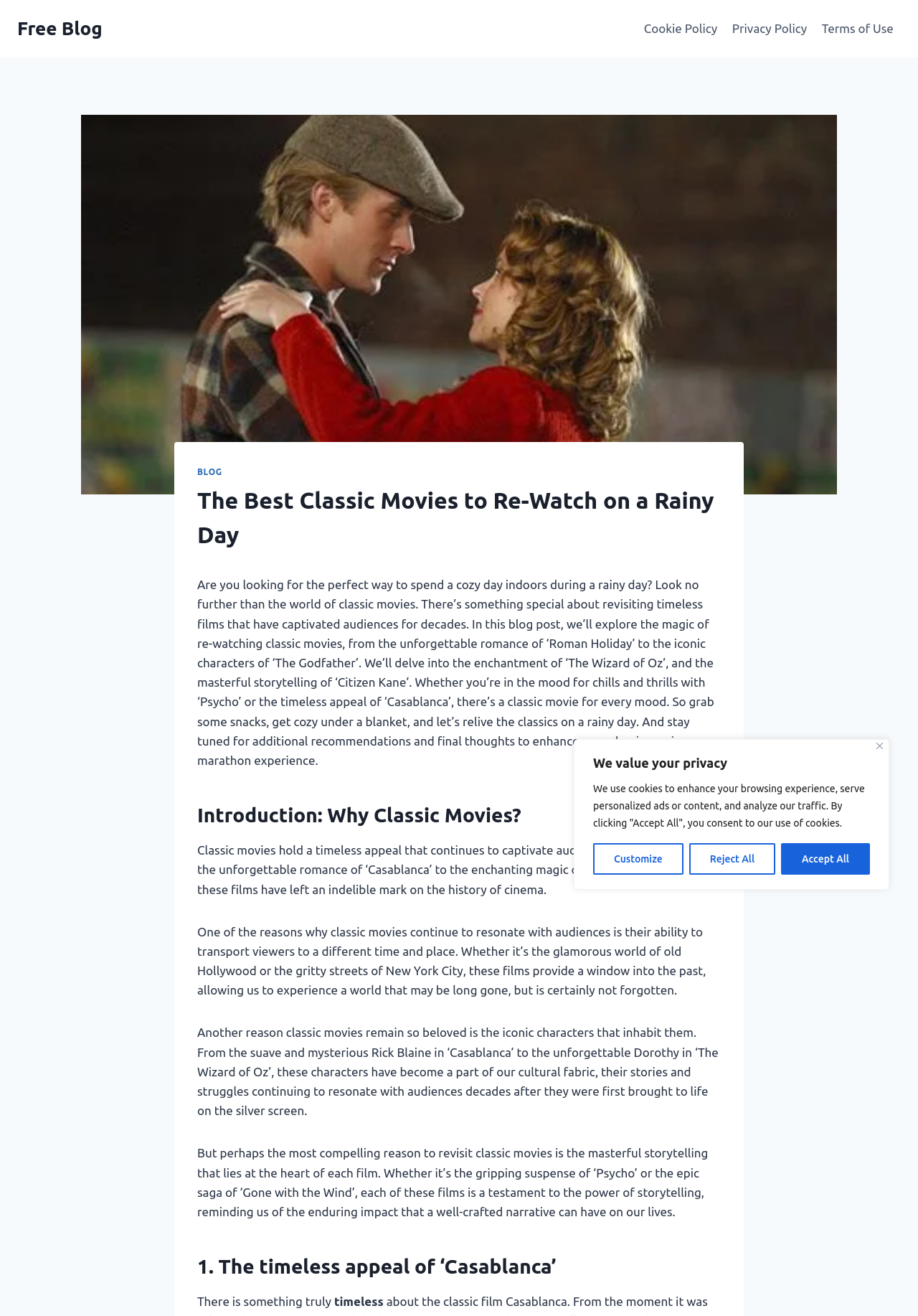Pinpoint the bounding box coordinates of the clickable area needed to execute the instruction: "Read the 'Cookie Policy'". The coordinates should be specified as four float numbers between 0 and 1, i.e., [left, top, right, bottom].

[0.693, 0.009, 0.789, 0.035]